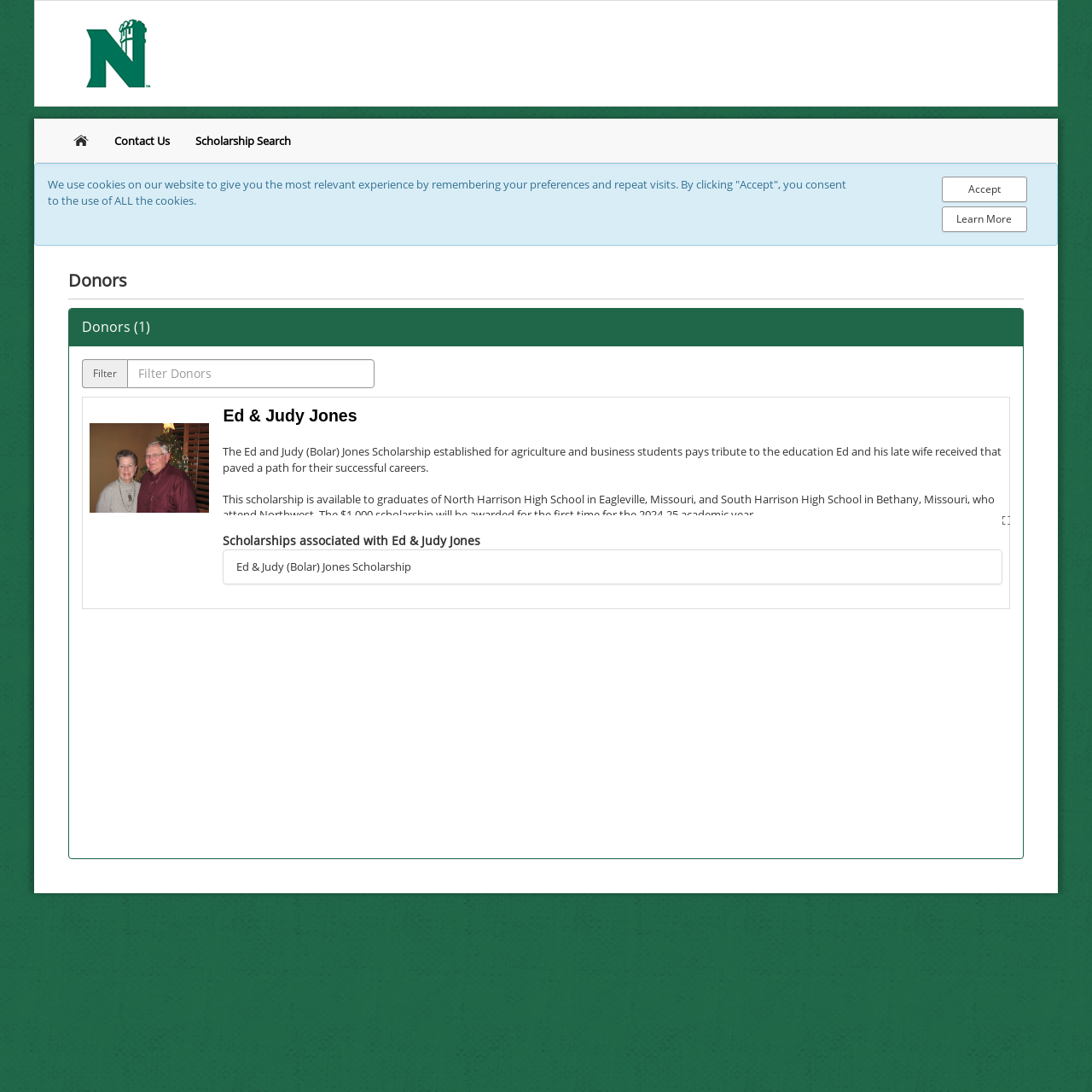Utilize the information from the image to answer the question in detail:
What was Judy's role at the Burns and McDonnell engineering firm?

I found the answer by reading Judy's biography, which mentions that she became the executive assistant to the chief executive officer of the Burns and McDonnell engineering firm in Kansas City.